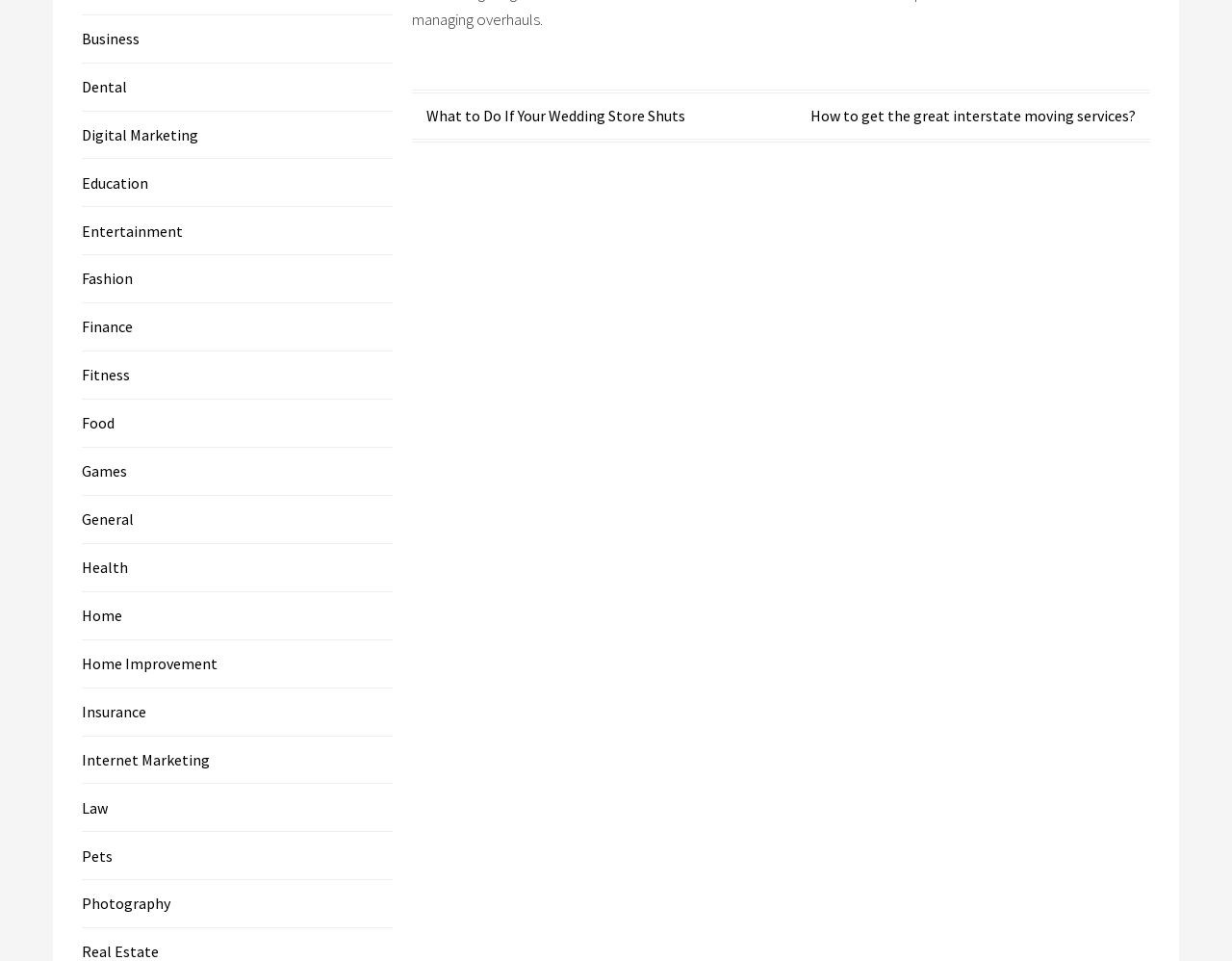Give a one-word or one-phrase response to the question: 
What is the purpose of the 'Post navigation' section?

To navigate posts